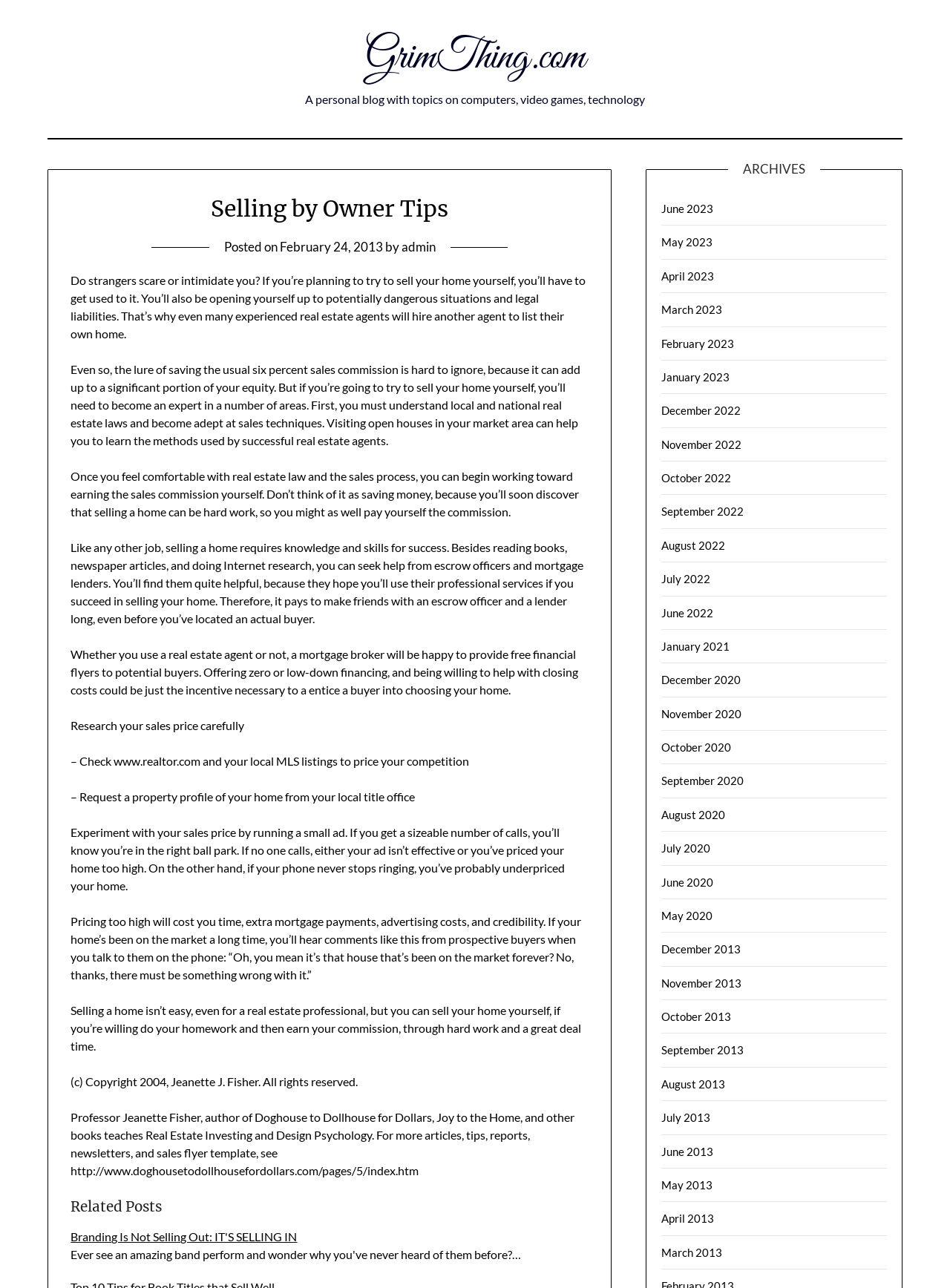Locate the bounding box coordinates of the clickable element to fulfill the following instruction: "Read Selling by Owner Tips". Provide the coordinates as four float numbers between 0 and 1 in the format [left, top, right, bottom].

[0.075, 0.149, 0.619, 0.175]